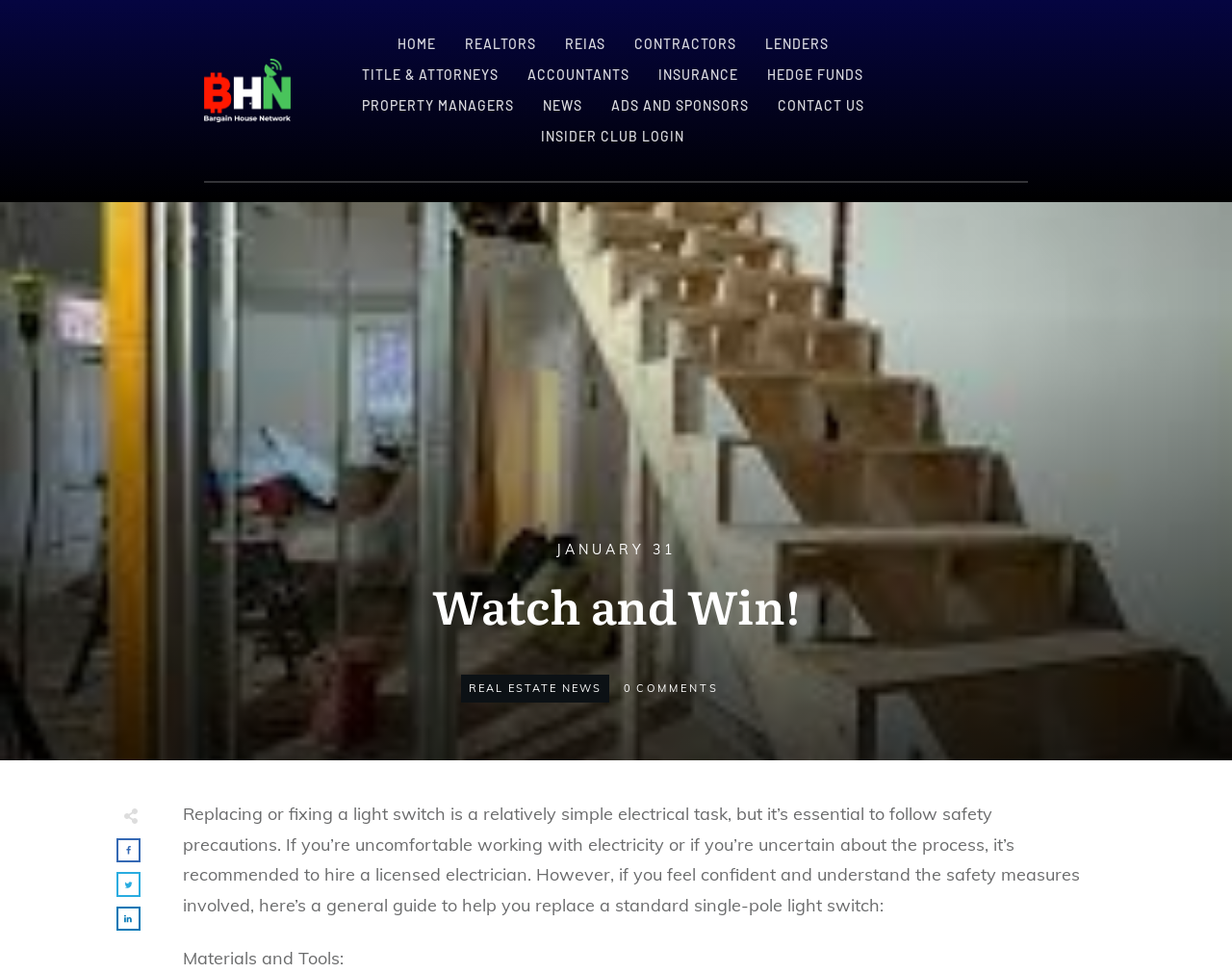Please provide a one-word or short phrase answer to the question:
What is the topic of the article?

Replacing a light switch